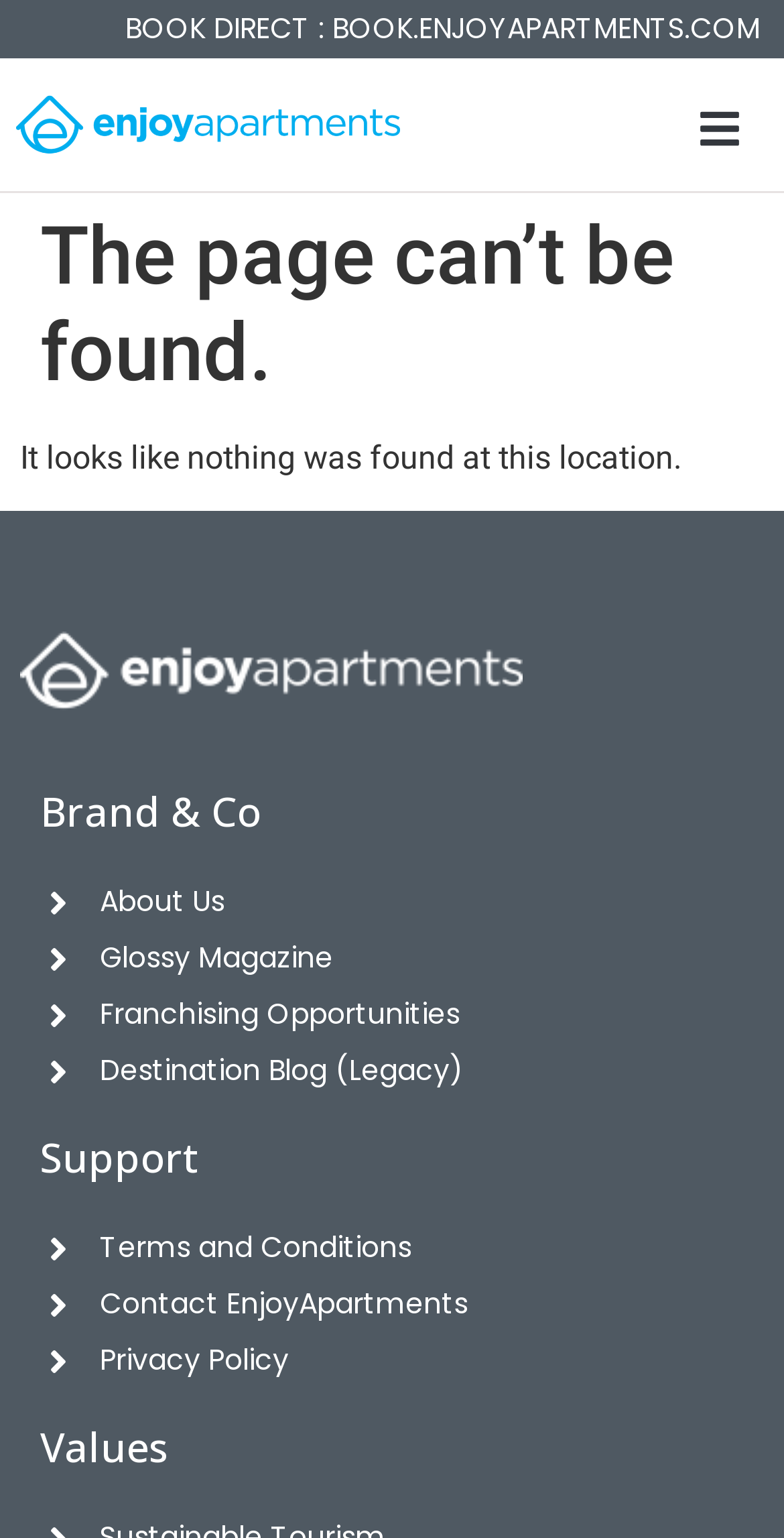Please locate the bounding box coordinates of the element's region that needs to be clicked to follow the instruction: "View Terms and Conditions". The bounding box coordinates should be provided as four float numbers between 0 and 1, i.e., [left, top, right, bottom].

[0.051, 0.793, 0.949, 0.829]